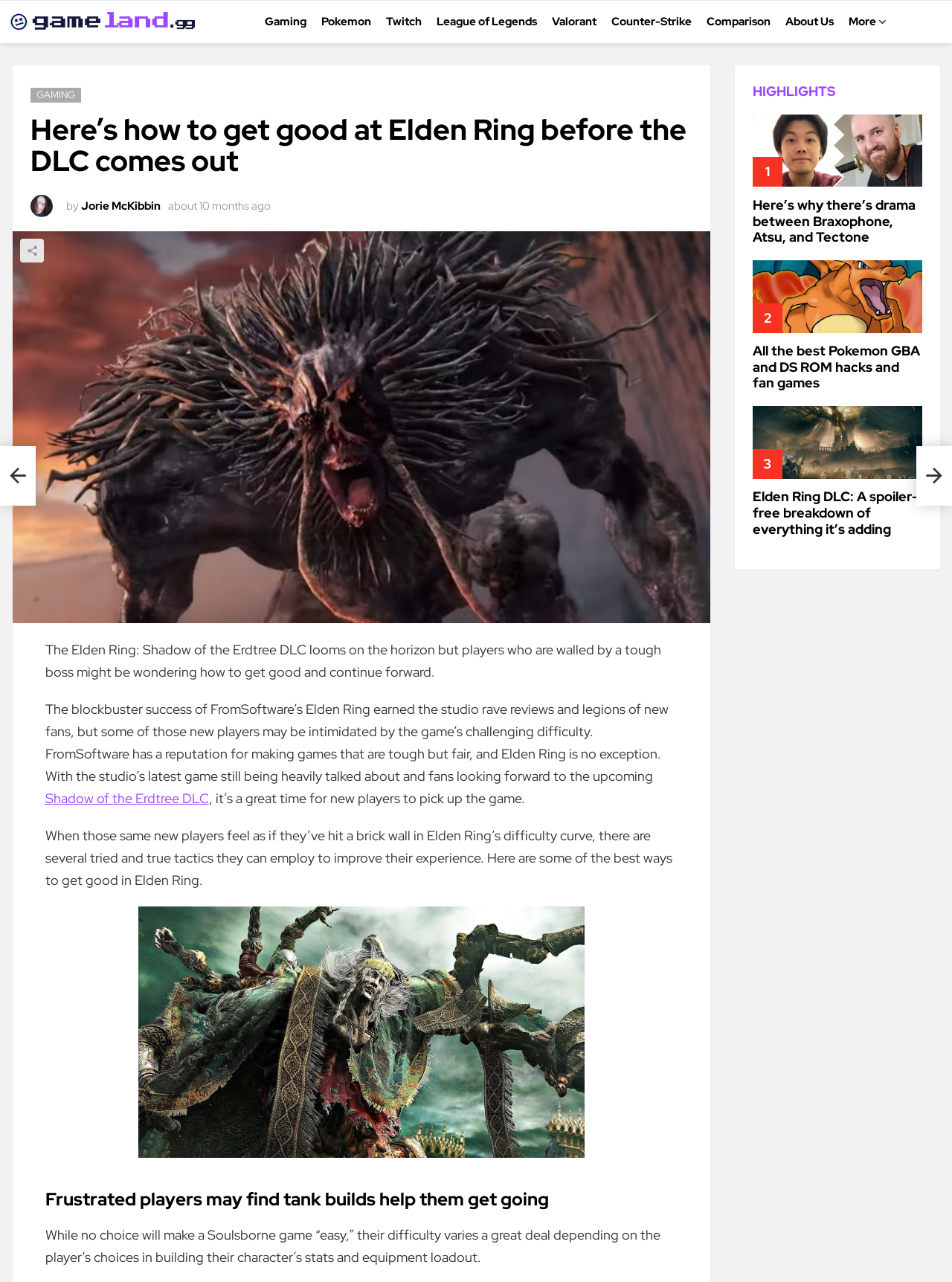Your task is to find and give the main heading text of the webpage.

Here’s how to get good at Elden Ring before the DLC comes out